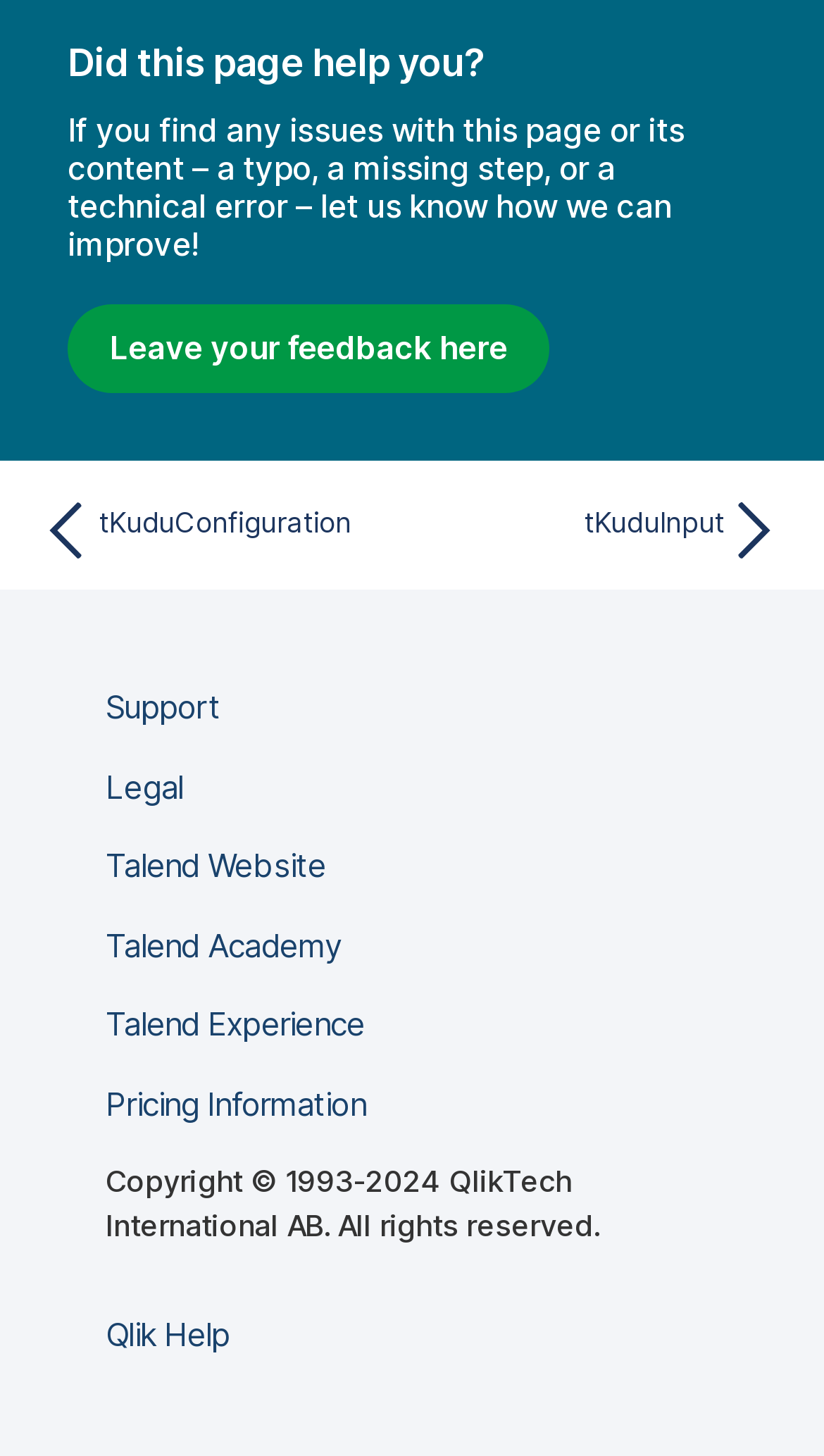What is the topic of the previous page?
Look at the image and respond with a one-word or short phrase answer.

tKuduConfiguration